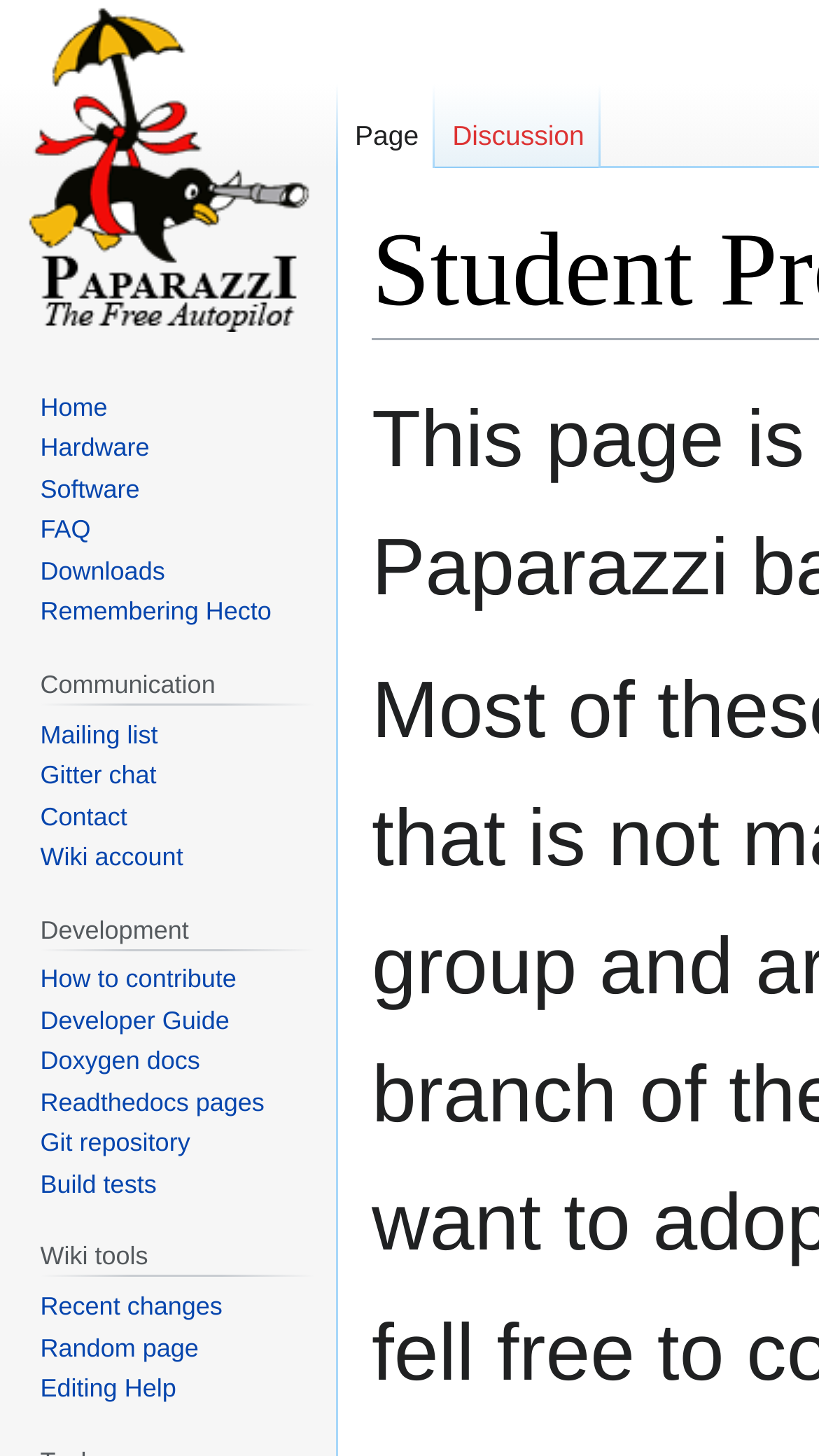Pinpoint the bounding box coordinates of the area that should be clicked to complete the following instruction: "Visit the main page". The coordinates must be given as four float numbers between 0 and 1, i.e., [left, top, right, bottom].

[0.0, 0.0, 0.41, 0.231]